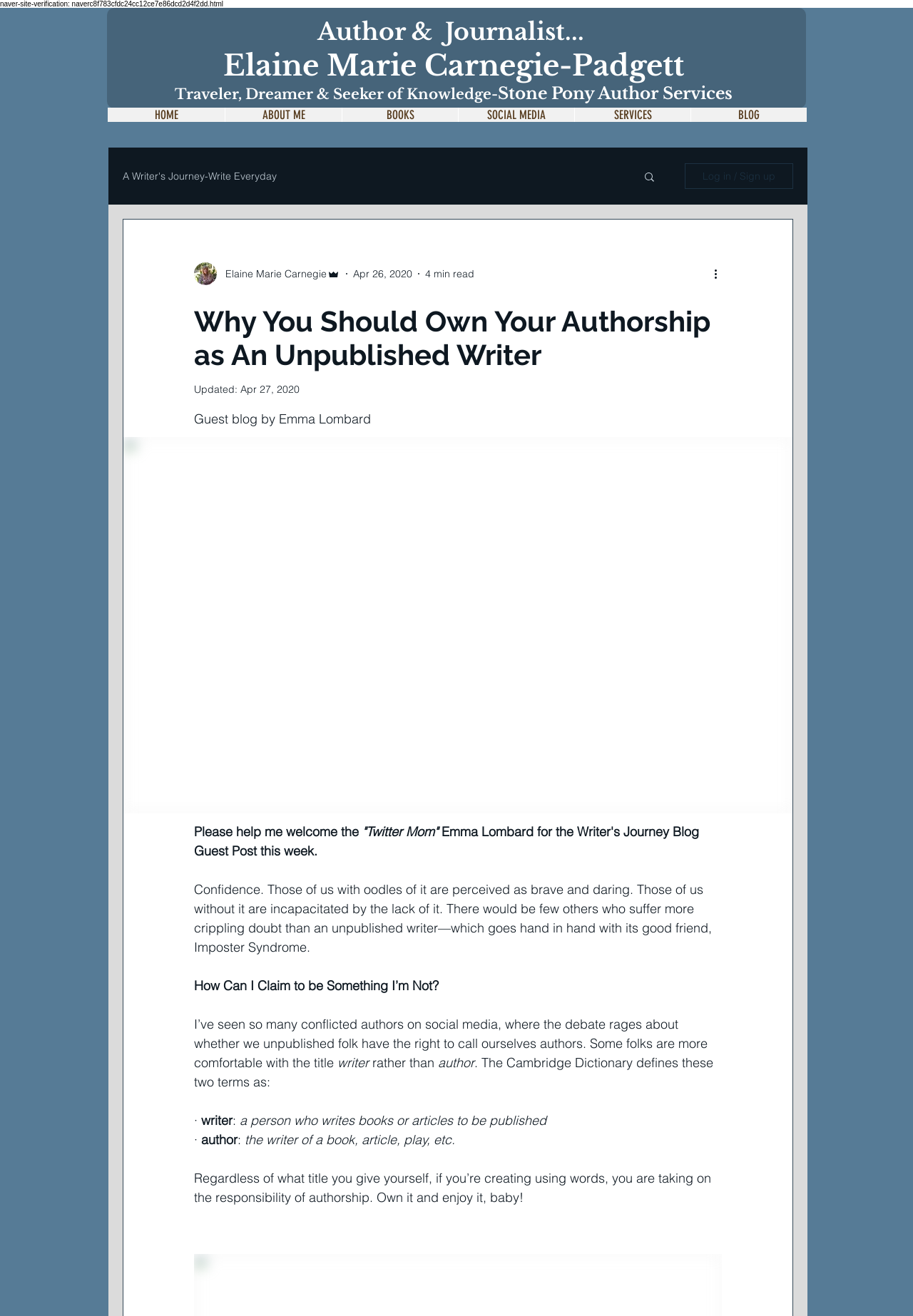Provide the bounding box for the UI element matching this description: "A Writer's Journey-Write Everyday".

[0.134, 0.129, 0.303, 0.139]